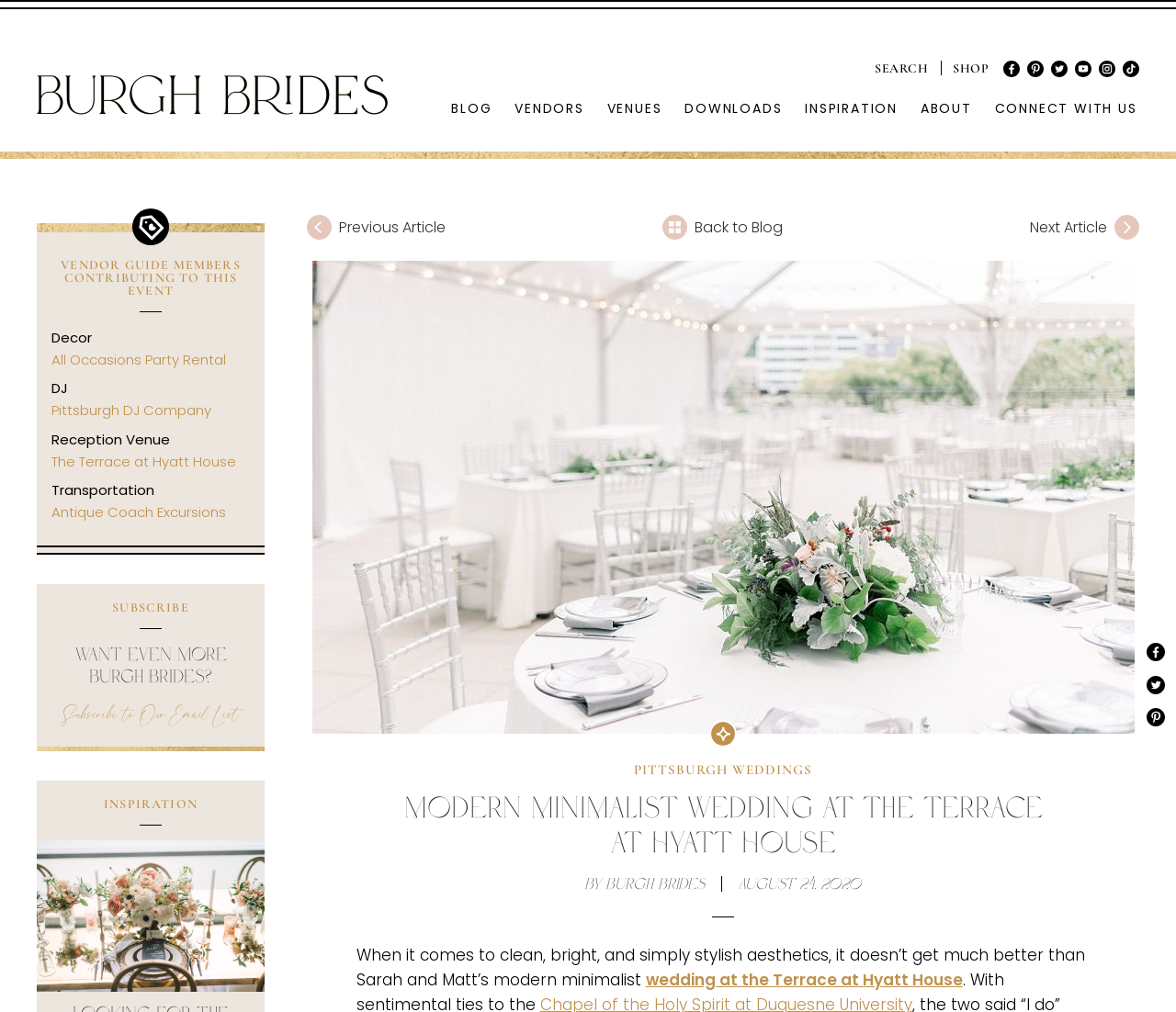Respond with a single word or phrase:
What is the name of the photography company that took the wedding photos?

Lindsay Eileen Photography